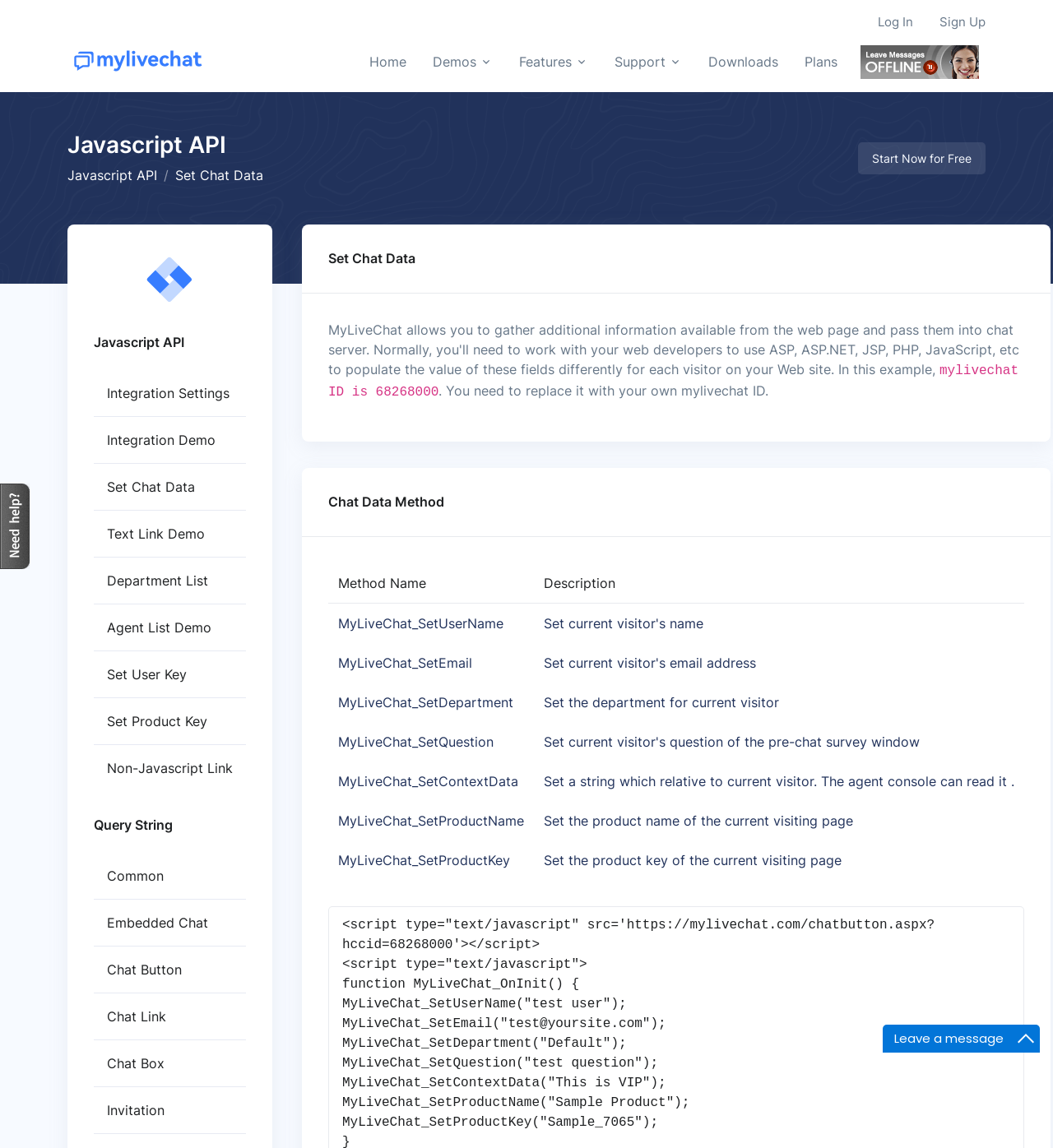Please pinpoint the bounding box coordinates for the region I should click to adhere to this instruction: "Click the 'Integration Settings' link".

[0.089, 0.323, 0.234, 0.363]